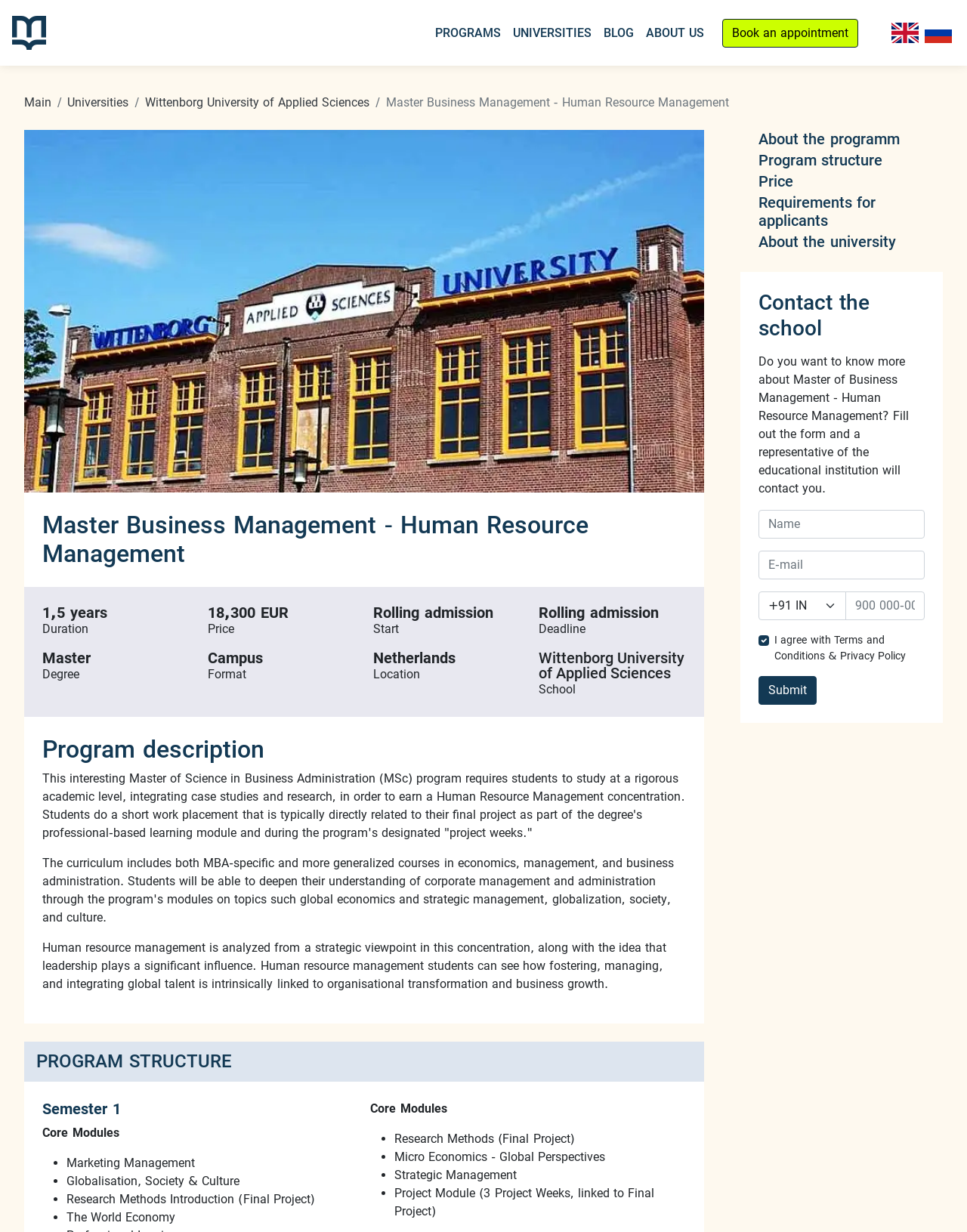Give a short answer using one word or phrase for the question:
What is the degree of the program?

Master